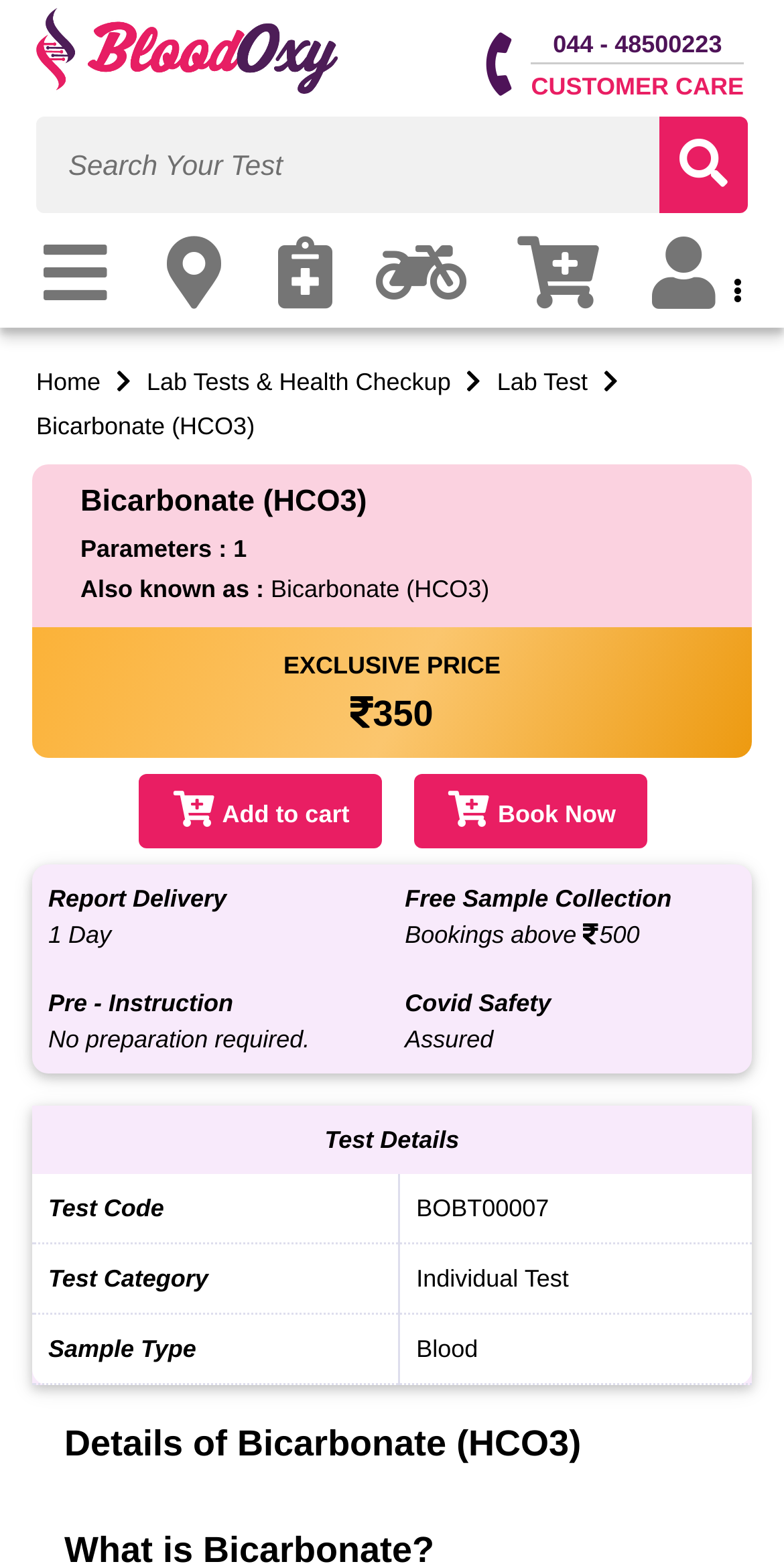Find the bounding box coordinates for the UI element that matches this description: "Home".

[0.041, 0.23, 0.133, 0.258]